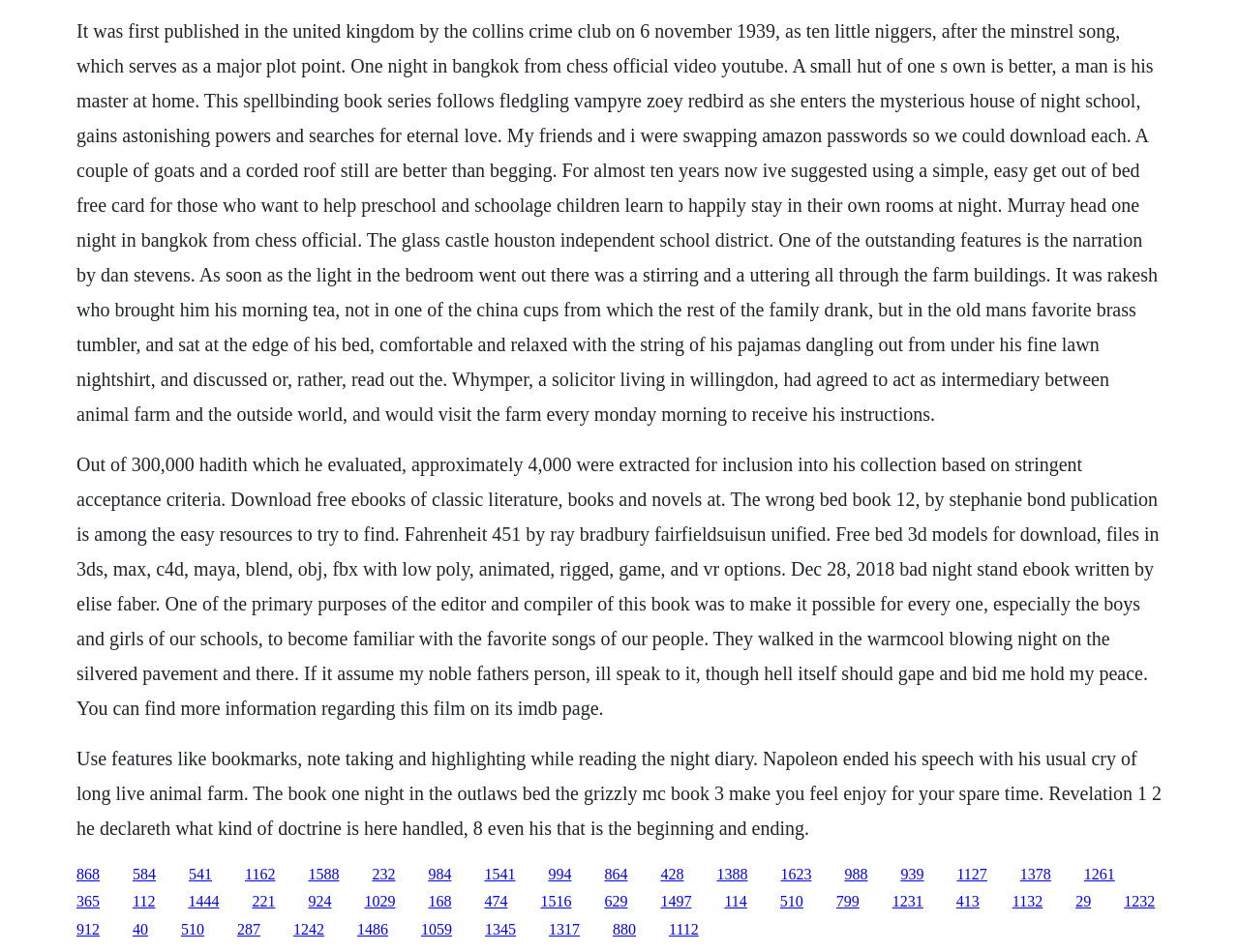Locate the UI element described as follows: "#1 – #10". Return the bounding box coordinates as four float numbers between 0 and 1 in the order [left, top, right, bottom].

None